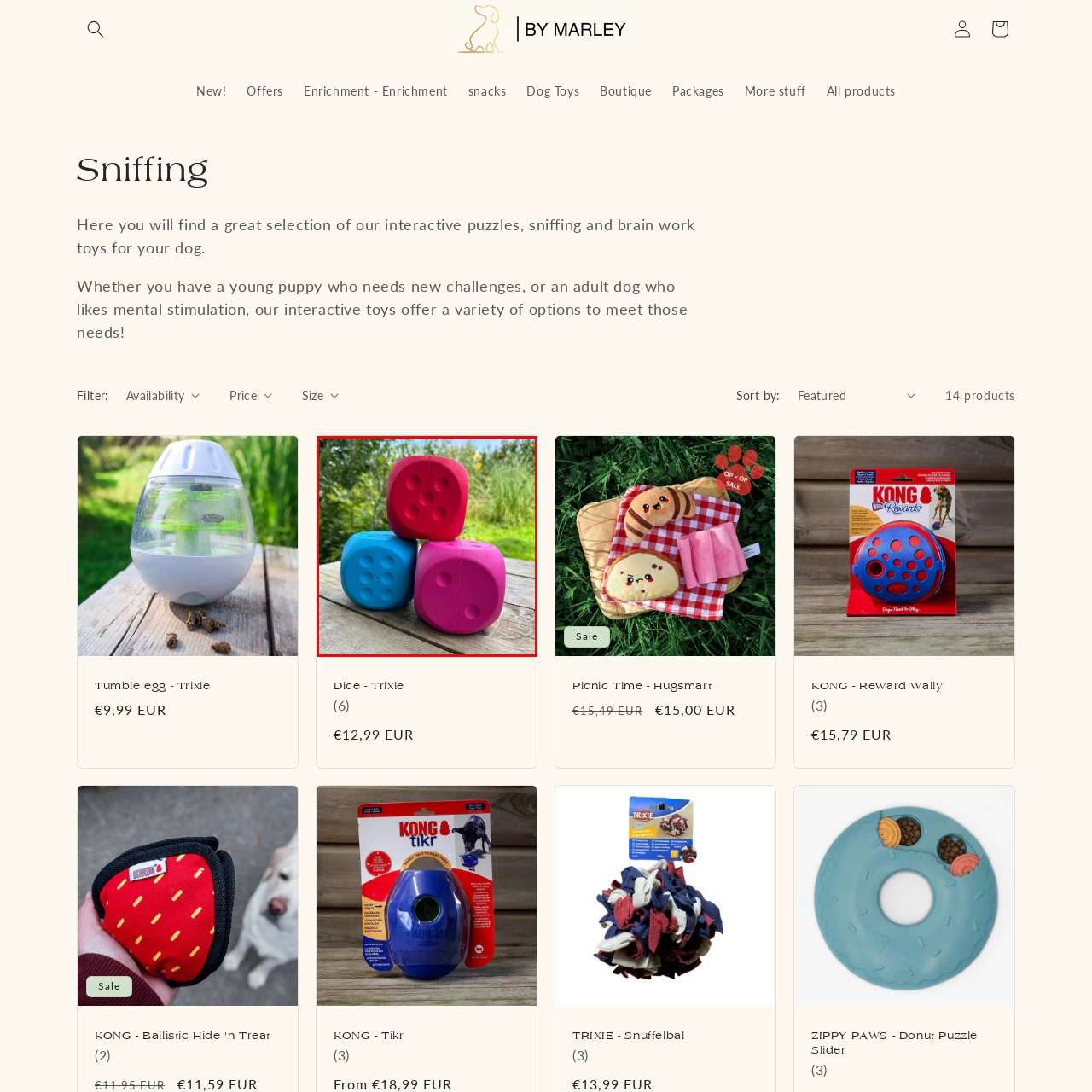Refer to the image within the red outline and provide a one-word or phrase answer to the question:
What is the brand of the enrichment toys?

Trixie